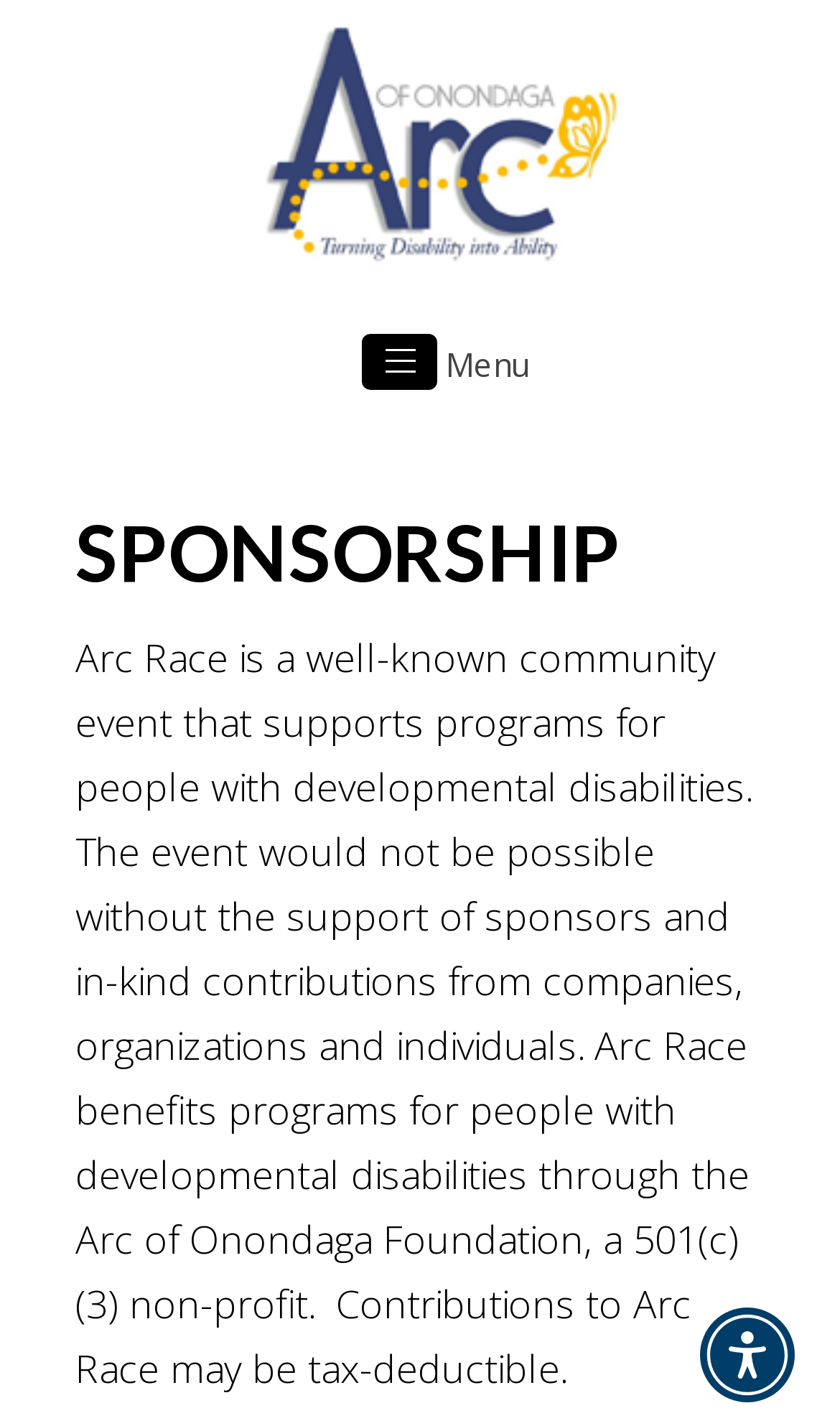Please provide a brief answer to the following inquiry using a single word or phrase:
What is the name of the foundation that benefits from Arc Race?

Arc of Onondaga Foundation